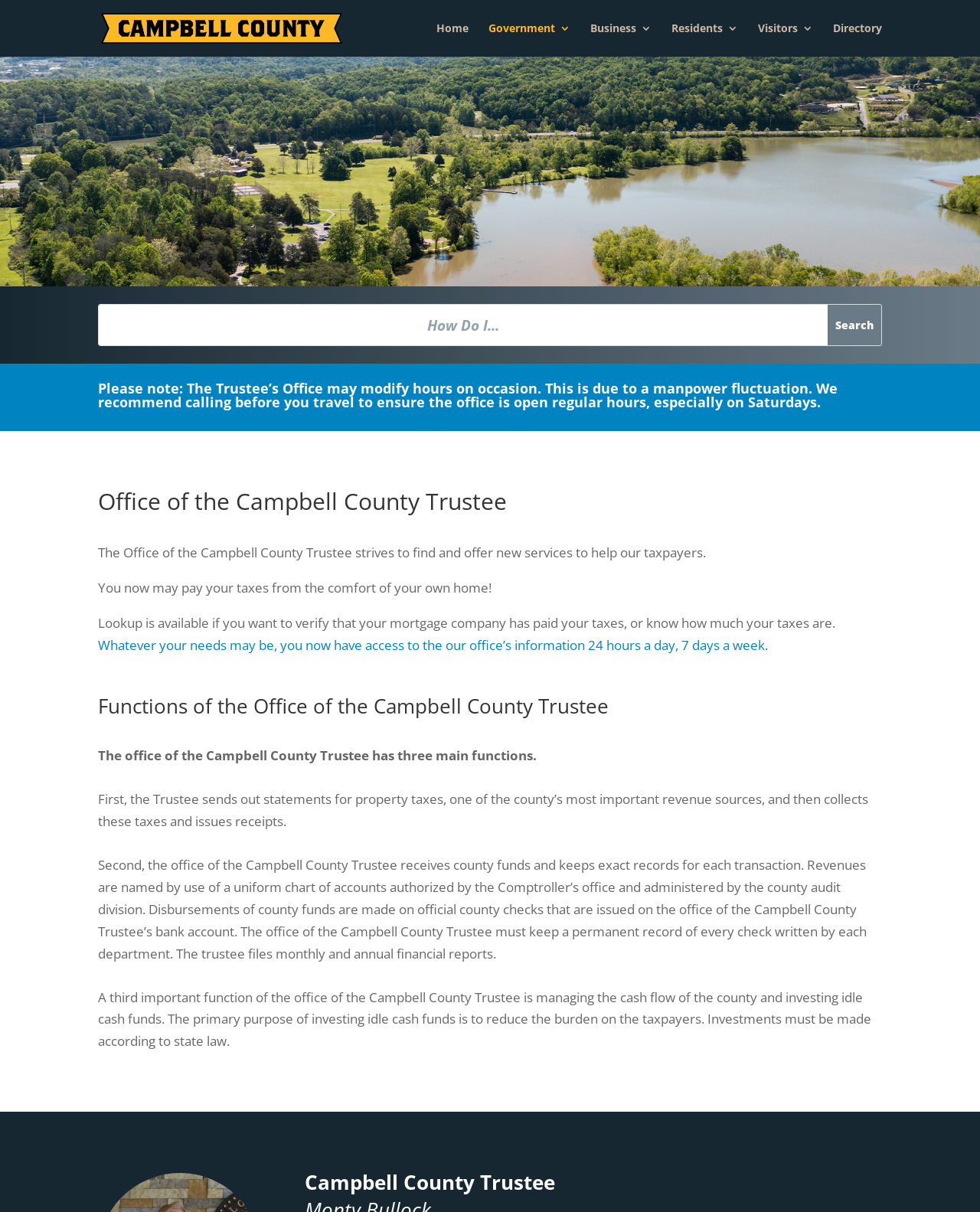Answer the question with a brief word or phrase:
What is the name of the county?

Campbell County